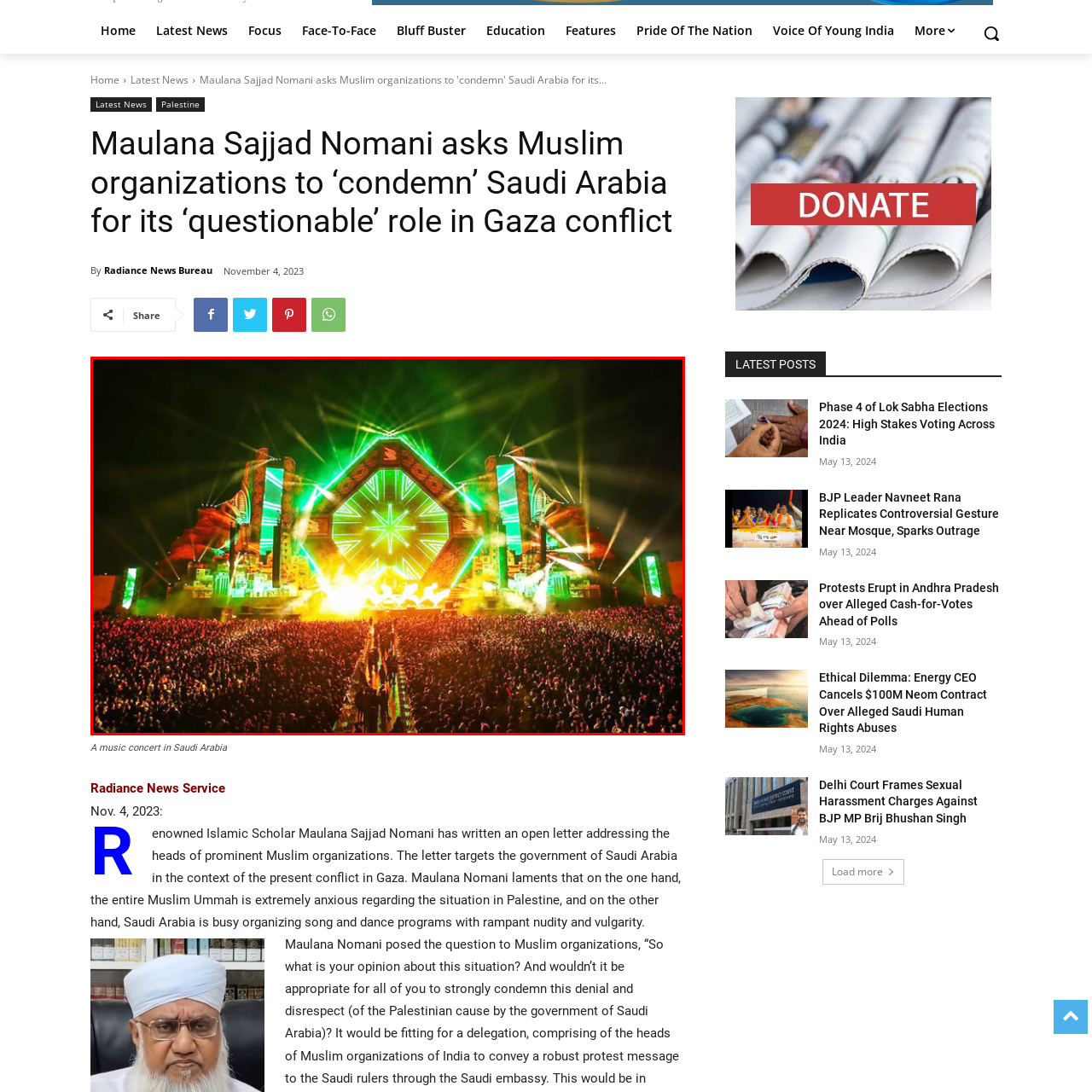What is the atmosphere of the concert?
Please focus on the image surrounded by the red bounding box and provide a one-word or phrase answer based on the image.

Exhilarating